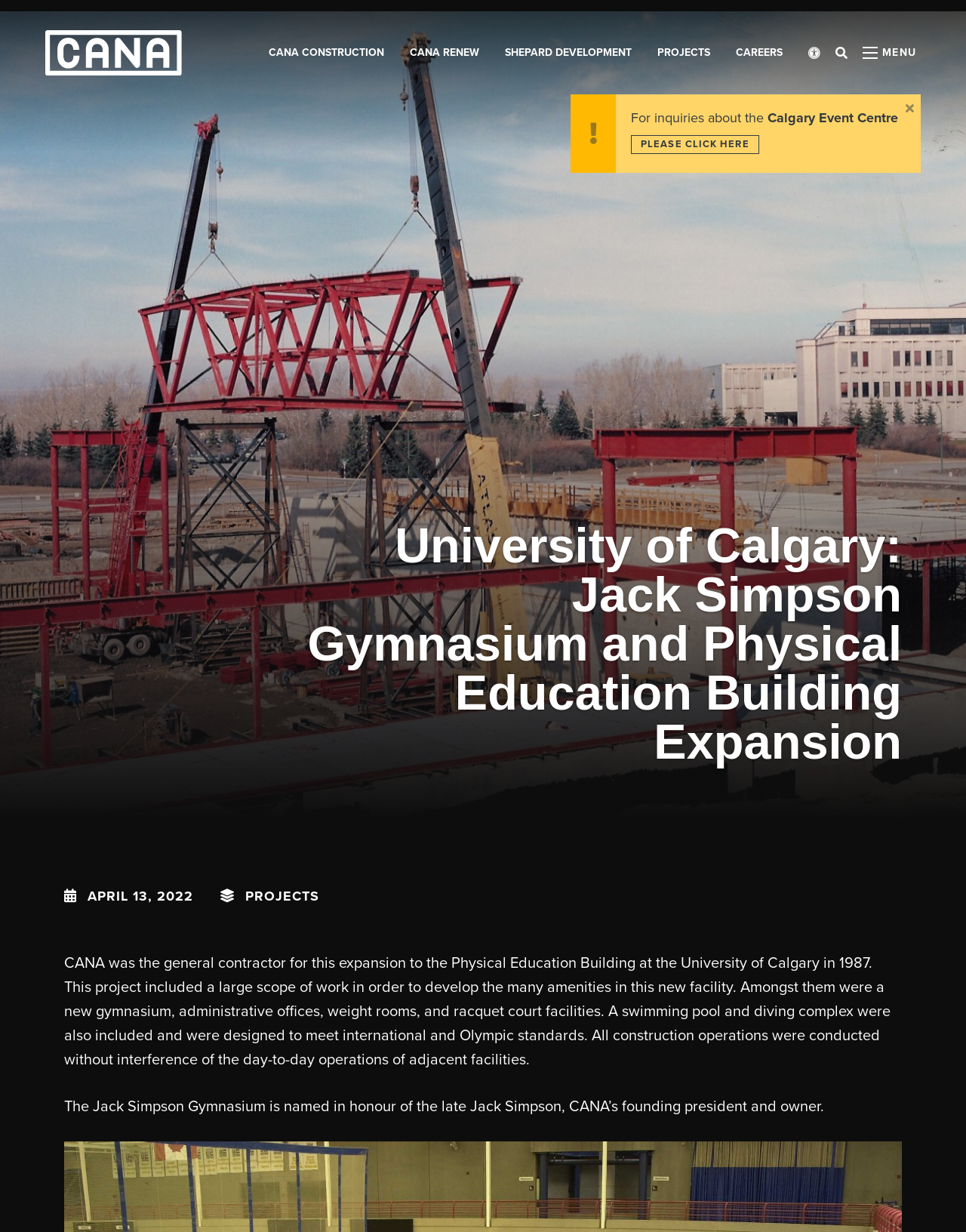Determine the bounding box coordinates for the UI element described. Format the coordinates as (top-left x, top-left y, bottom-right x, bottom-right y) and ensure all values are between 0 and 1. Element description: Knowledge Base

None